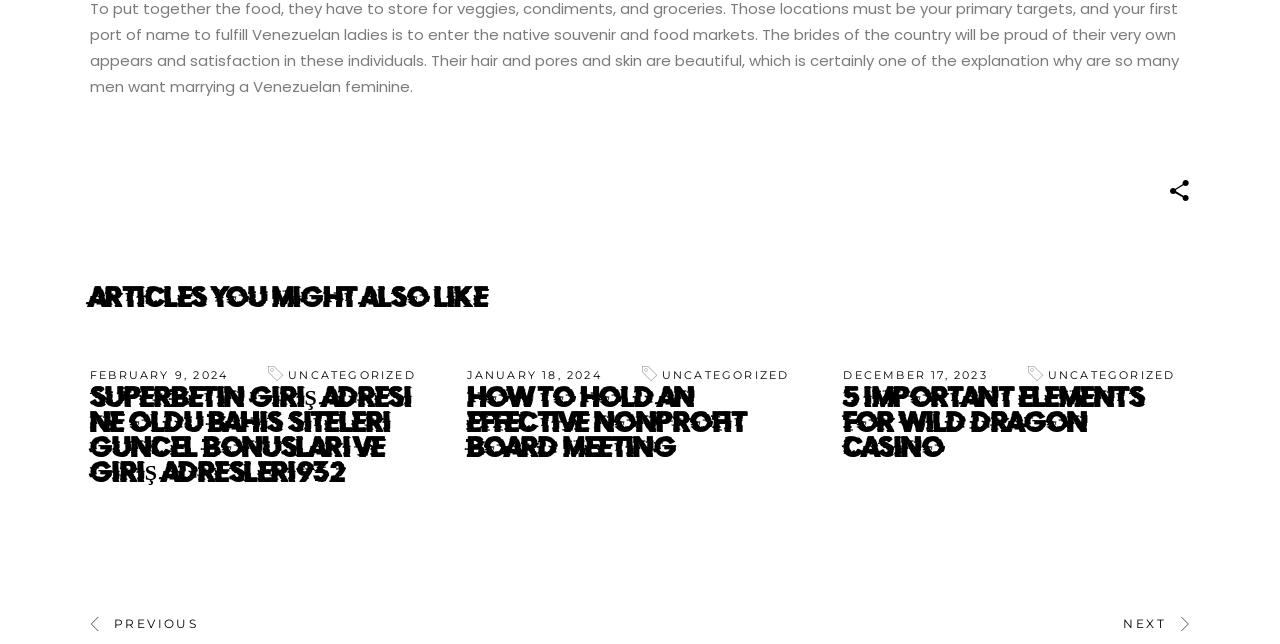Answer the question in a single word or phrase:
How many articles are listed on this page?

5